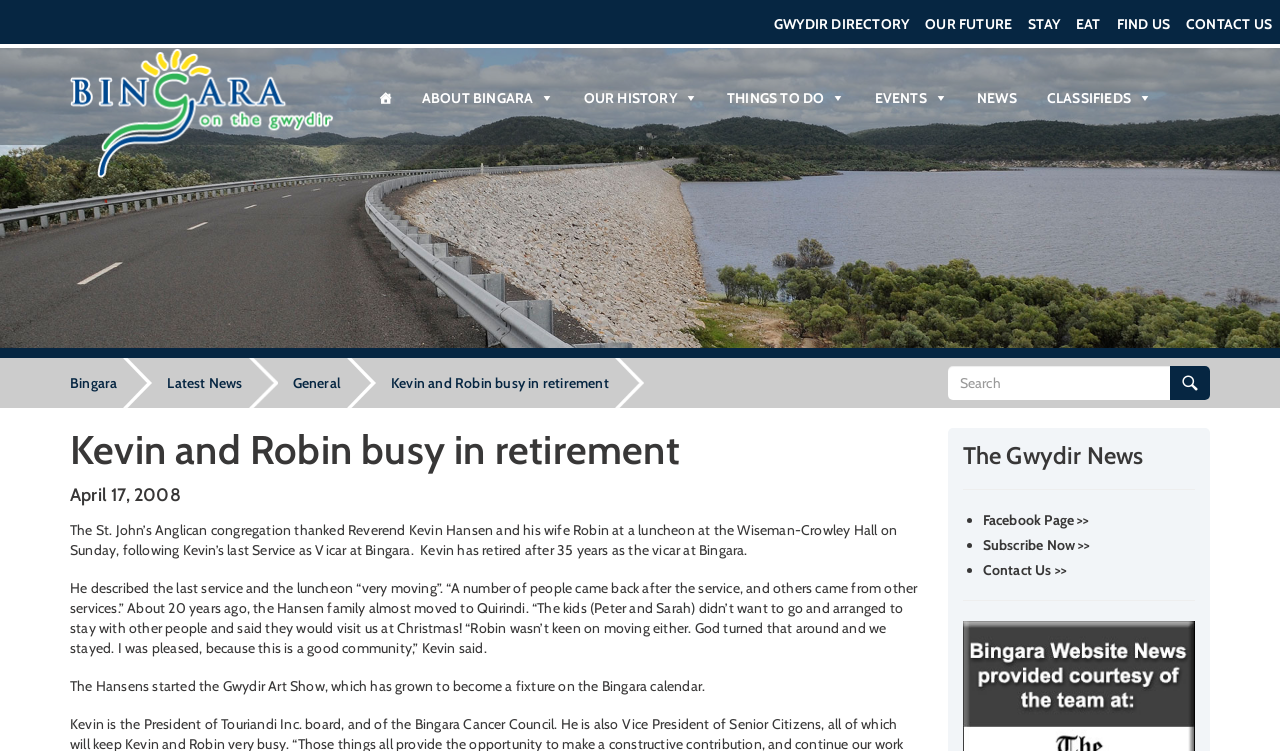Give the bounding box coordinates for the element described by: "Eat".

[0.841, 0.02, 0.86, 0.044]